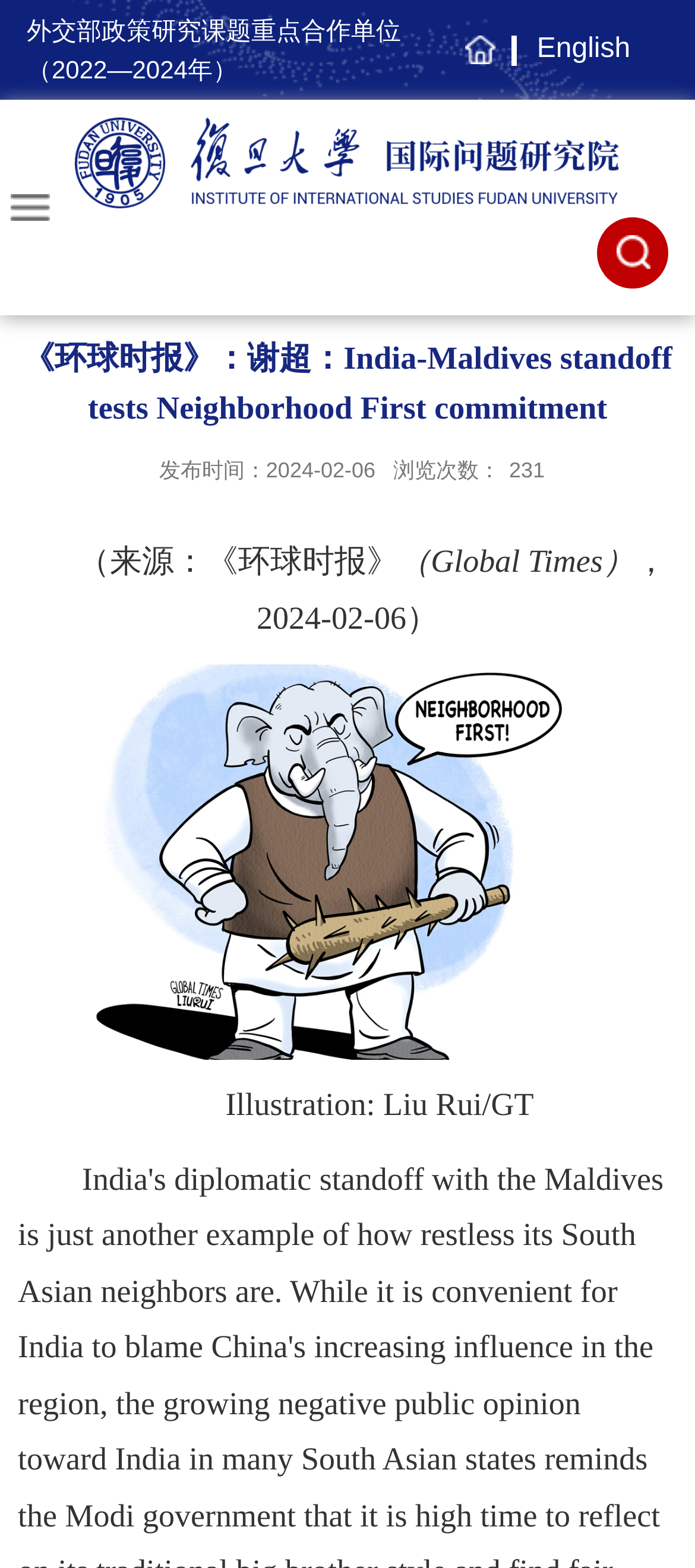Describe all significant elements and features of the webpage.

The webpage appears to be a news article from the Global Times, a Chinese newspaper. At the top left corner, there is a logo of the newspaper. Below the logo, there are several links, including "主页" (Home), "English", and a link to return to the international issues research institute's homepage. 

To the right of these links, there is a button with no text. Above the article title, there is a line of text indicating that the Ministry of Foreign Affairs is a key research partner from 2022 to 2024. 

The article title, "《环球时报》：谢超：India-Maldives standoff tests Neighborhood First commitment", is prominently displayed in the top center of the page. Below the title, there is a line of text showing the publication date, "2024-02-06", and the number of views, "231". 

The main content of the article starts below the publication information. The article begins with a sentence that mentions India's diplomatic standoff with the Maldives, and how it is an example of the restlessness of India's South Asian neighbors. 

At the bottom of the page, there is a credit line for the illustration, "Illustration: Liu Rui/GT", and a source citation, "（来源：《环球时报》（Global Times），2024-02-06）".